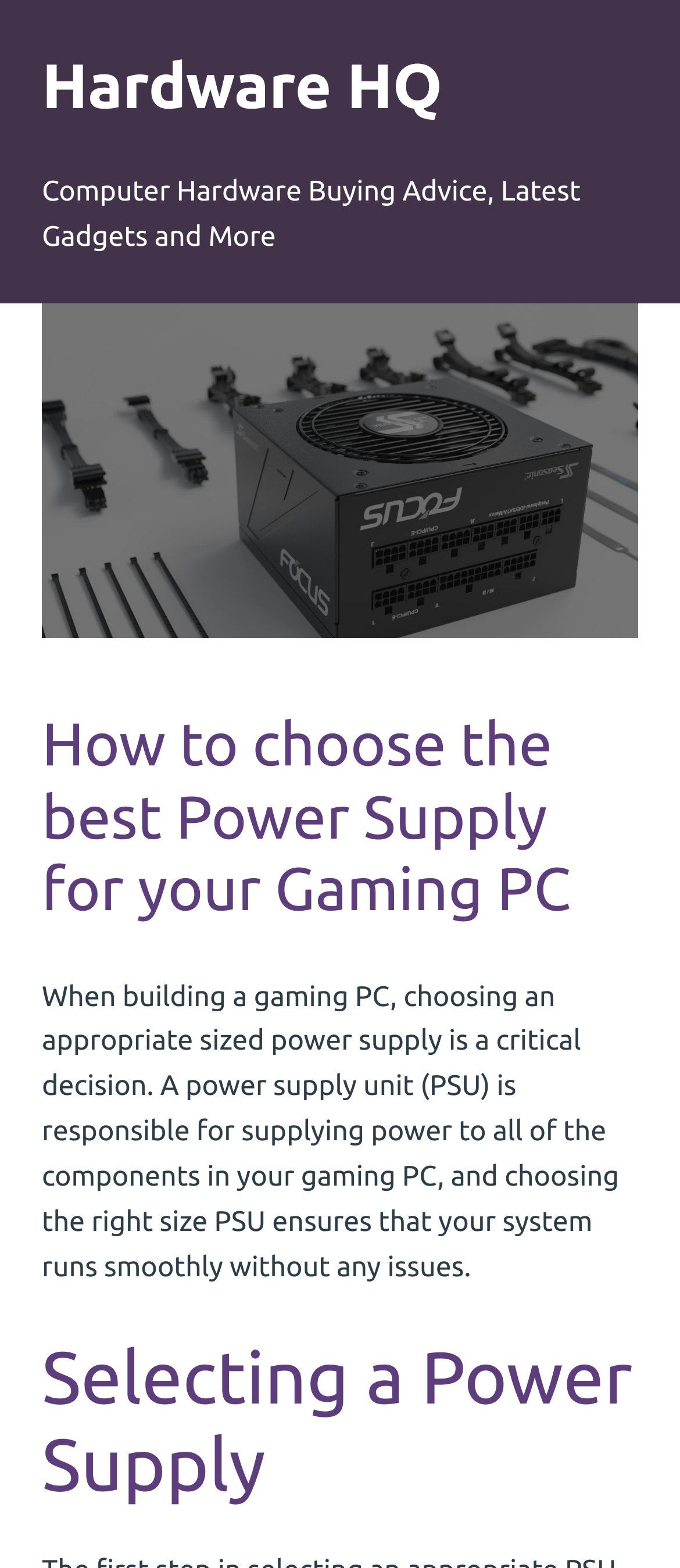What is the role of a Power Supply Unit (PSU) in a gaming PC?
Look at the image and answer the question with a single word or phrase.

Supply power to components